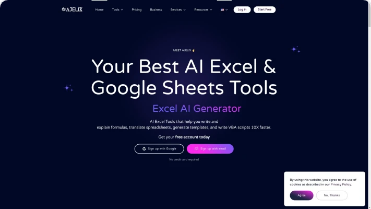Give an in-depth description of what is happening in the image.

The image features a section from a website focused on AI tools for Excel and Google Sheets. Prominently displayed is an inviting headline that emphasizes the site's offerings: "Your Best AI Excel & Google Sheets Tools." Below this, the tagline "Excel AI Generator" highlights the site's capability to assist users in generating Excel formulas, crafting complex spreadsheets, and automating tedious tasks. The background is a vibrant dark theme with subtle star-like elements, creating a modern and engaging atmosphere. A call-to-action button invites users to start using the tools, encouraging interaction. Overall, the design and messaging convey an emphasis on accessibility and innovation in spreadsheet management.